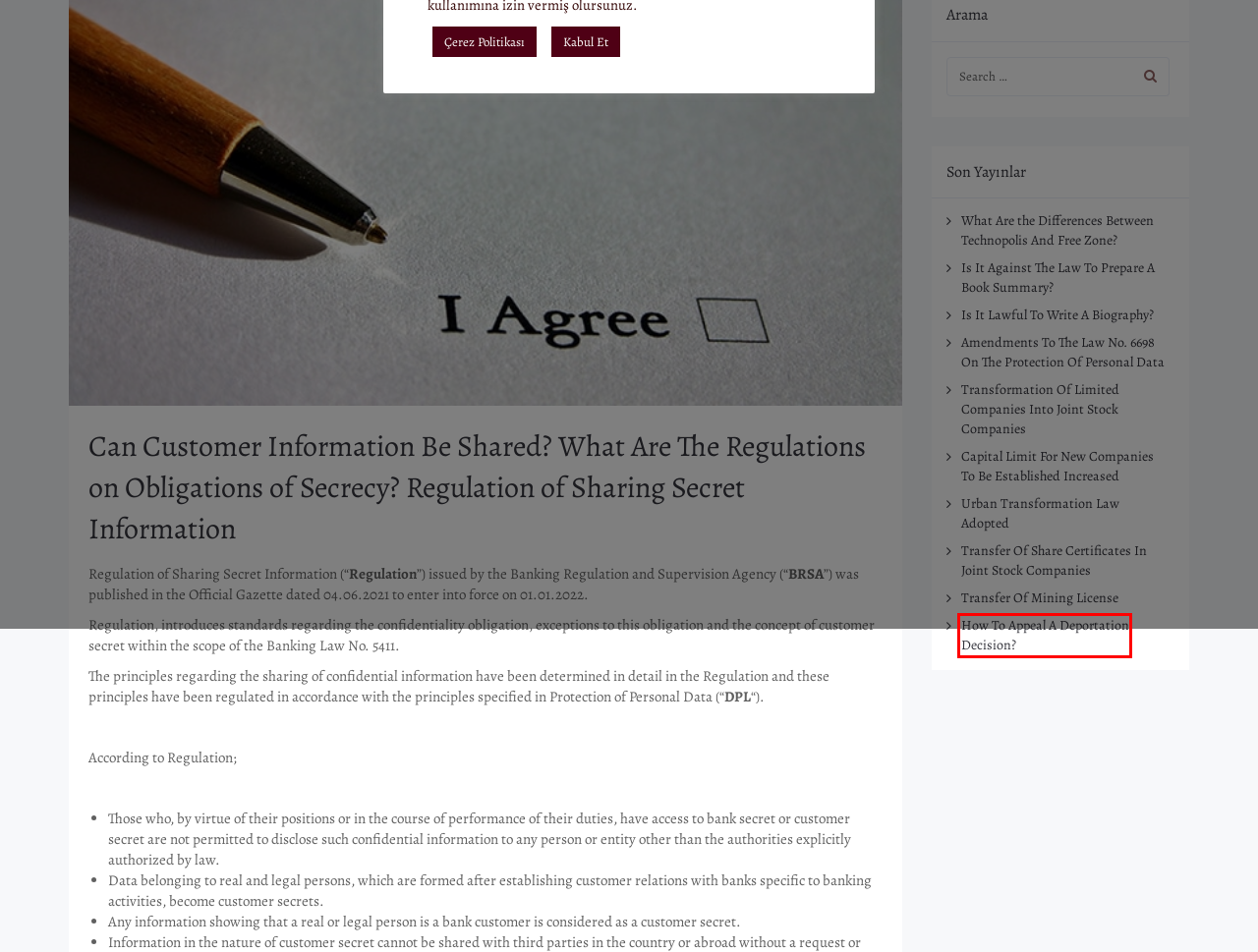You are given a screenshot depicting a webpage with a red bounding box around a UI element. Select the description that best corresponds to the new webpage after clicking the selected element. Here are the choices:
A. Amendments To The Law No. 6698 On The Protection Of Personal Data - Barlas Hukuk Bürosu
B. Is It Lawful To Write A Biography? - Barlas Hukuk Bürosu
C. Transfer Of Mining License - Barlas Hukuk Bürosu
D. Transformation Of Limited Companies Into Joint Stock Companies - Barlas Hukuk Bürosu
E. How To Appeal A Deportation Decision? - Barlas Hukuk Bürosu
F. Urban Transformation Law Adopted - Barlas Hukuk Bürosu
G. Transfer Of Share Certificates In Joint Stock Companies - Barlas Hukuk Bürosu
H. Is It Against The Law To Prepare A Book Summary? - Barlas Hukuk Bürosu

E